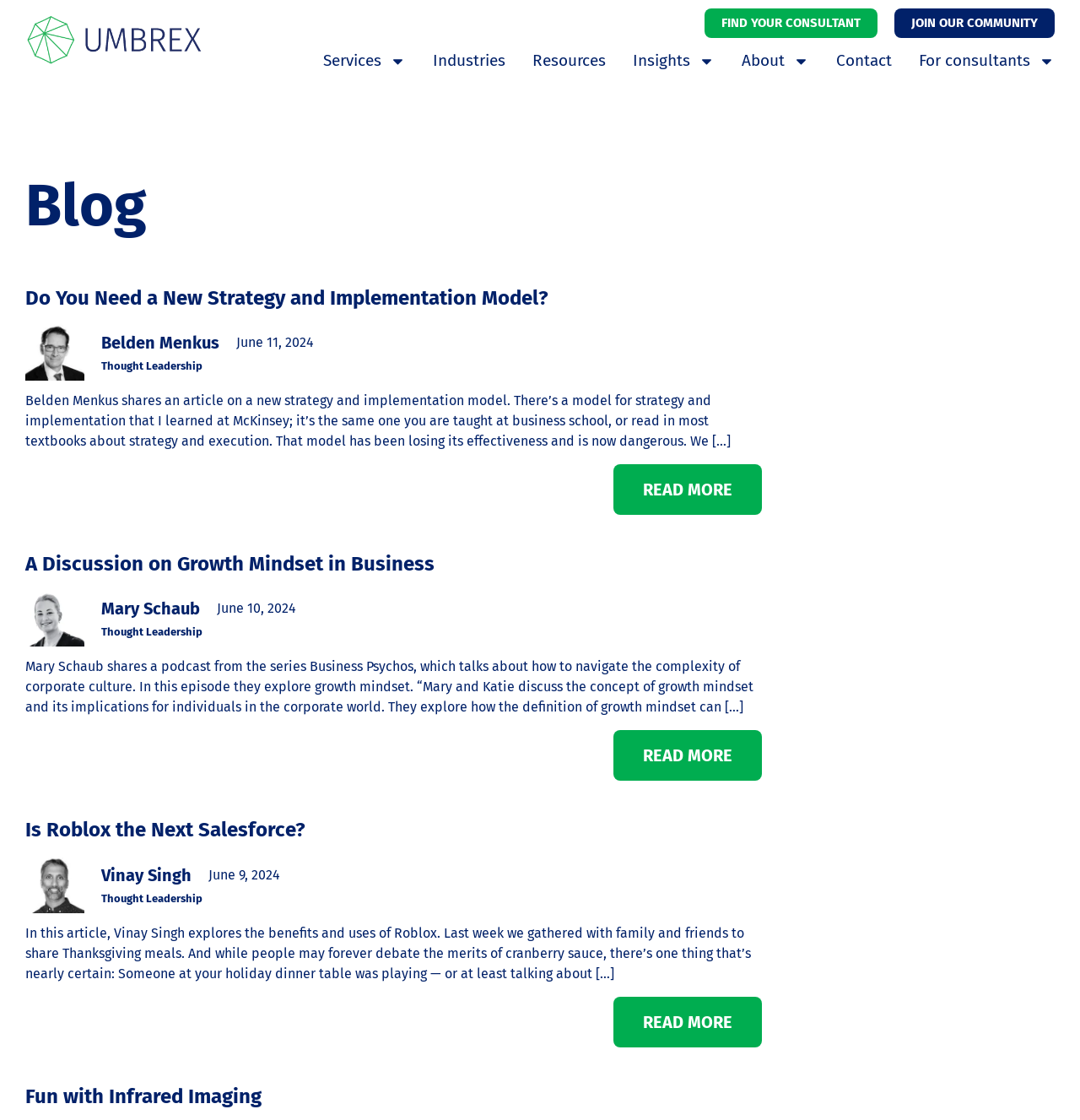What is the date of the second article?
Please respond to the question with a detailed and thorough explanation.

I found the answer by looking at the second article on the webpage, which has a time element with the text 'June 10, 2024'. This indicates that the article was published on June 10, 2024.